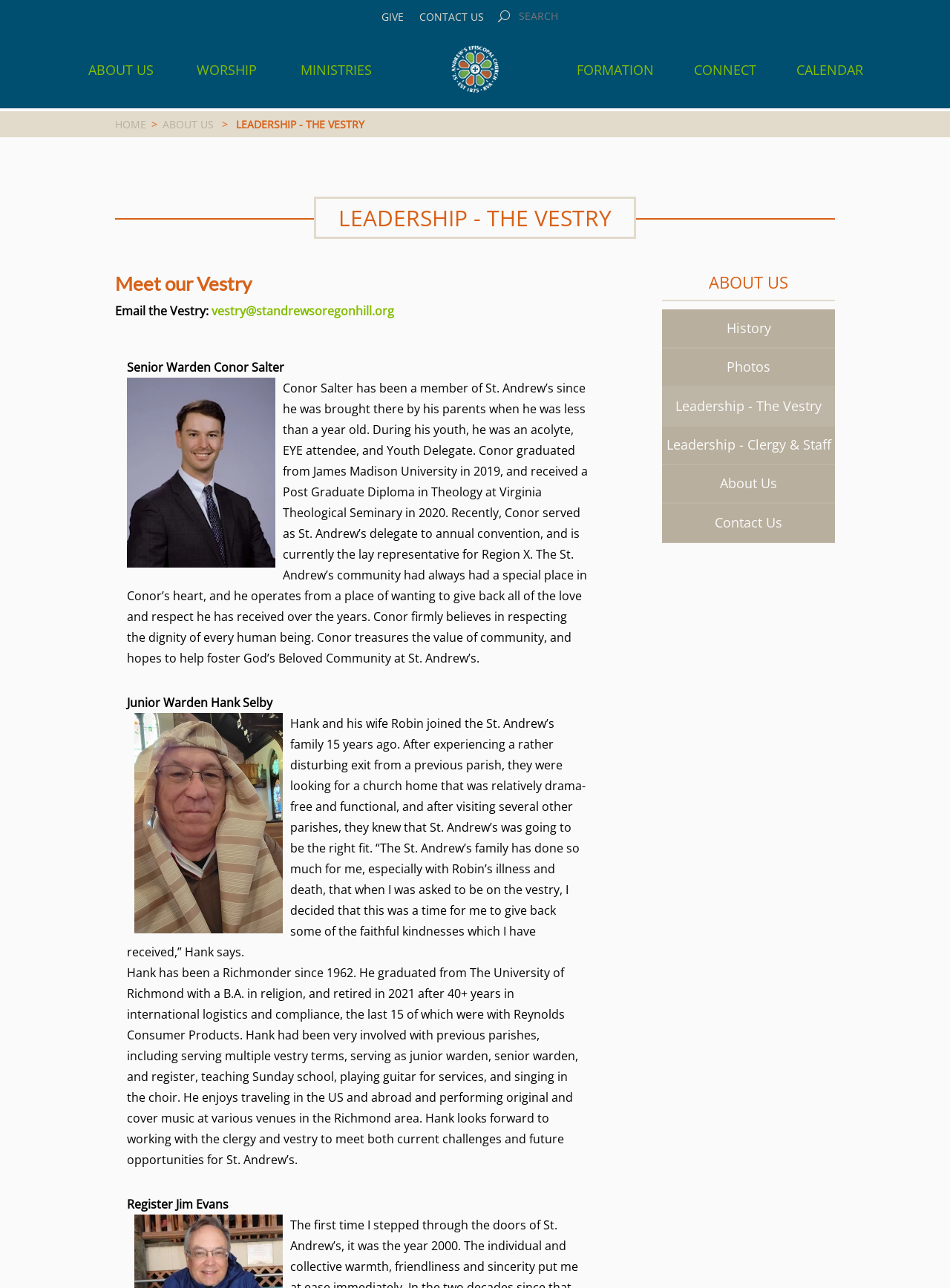What is the email address of the Vestry?
Please provide a single word or phrase based on the screenshot.

vestry@standrewsoregonhill.org